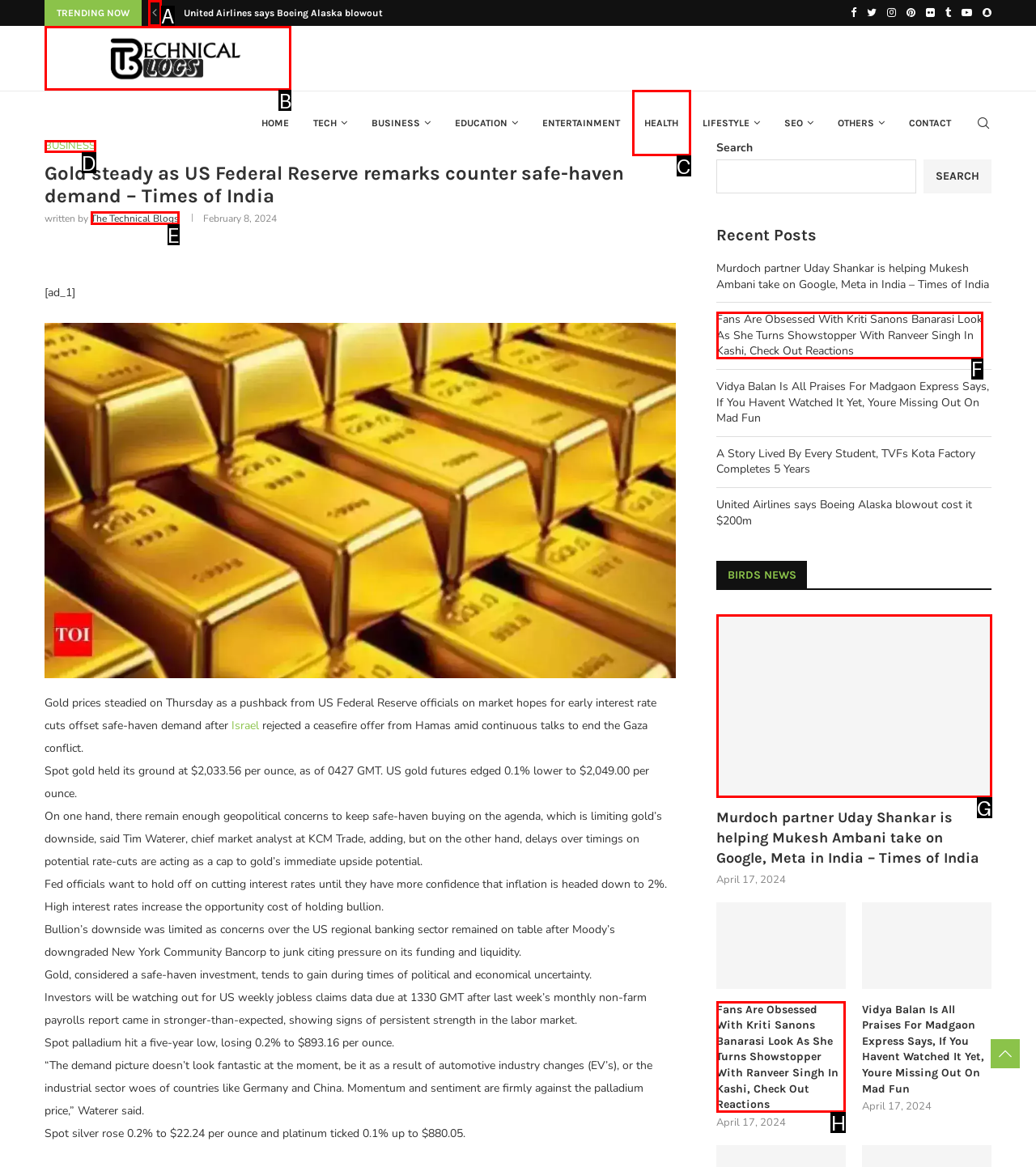With the description: alt="The Technical Blogs", find the option that corresponds most closely and answer with its letter directly.

B